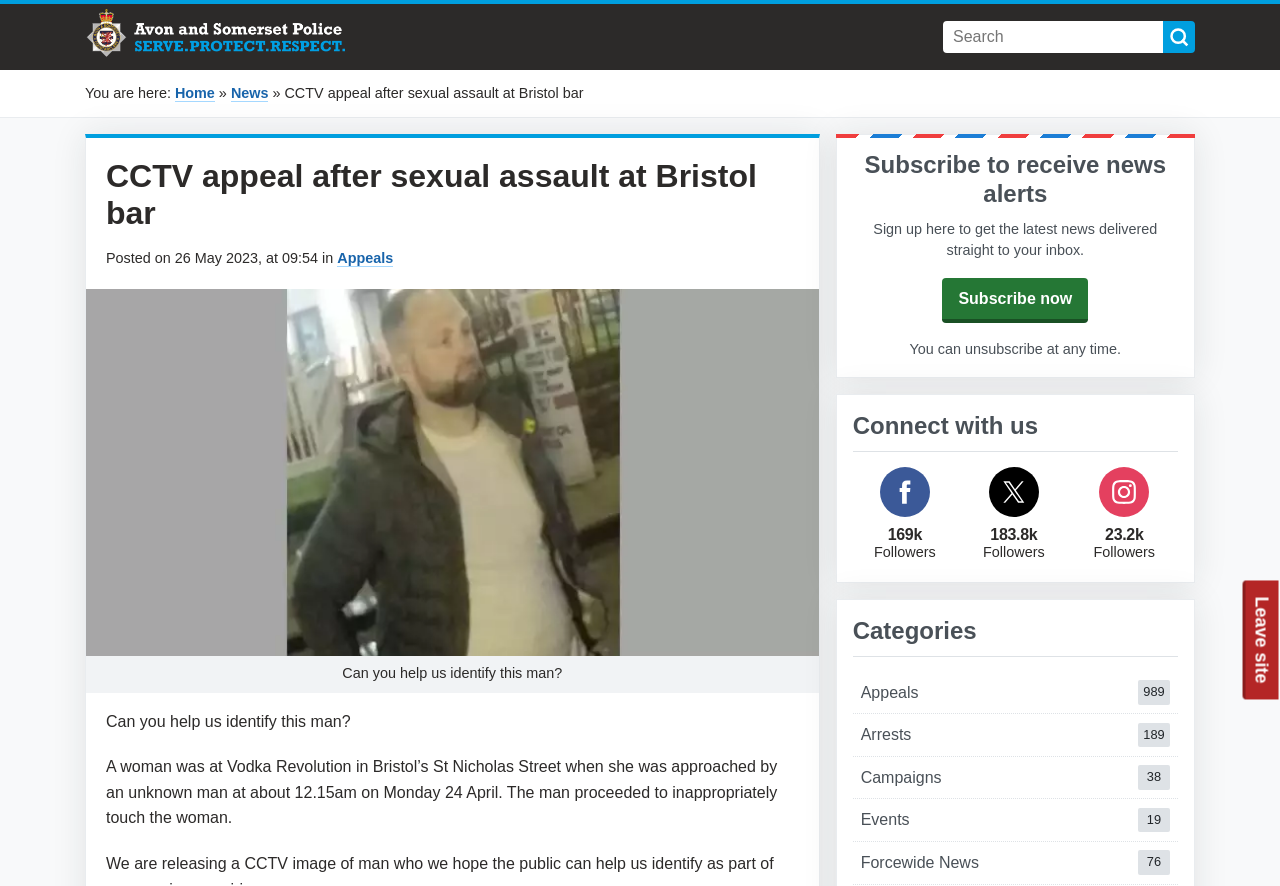How many followers does the police department have on Facebook? Observe the screenshot and provide a one-word or short phrase answer.

169k